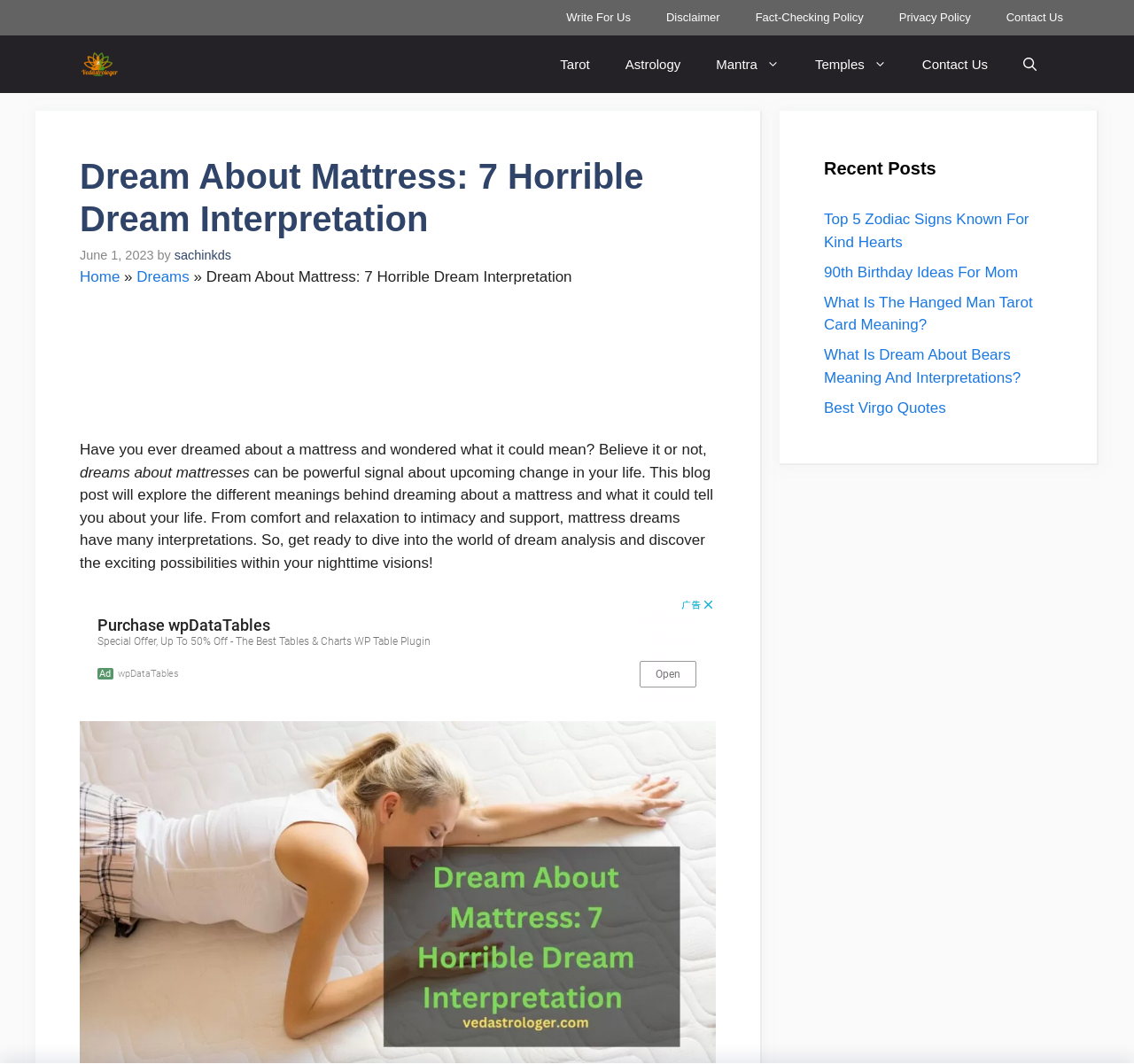What is the topic of the recent post 'What Is Dream About Bears Meaning And Interpretations?'?
Answer with a single word or phrase by referring to the visual content.

Dream about bears